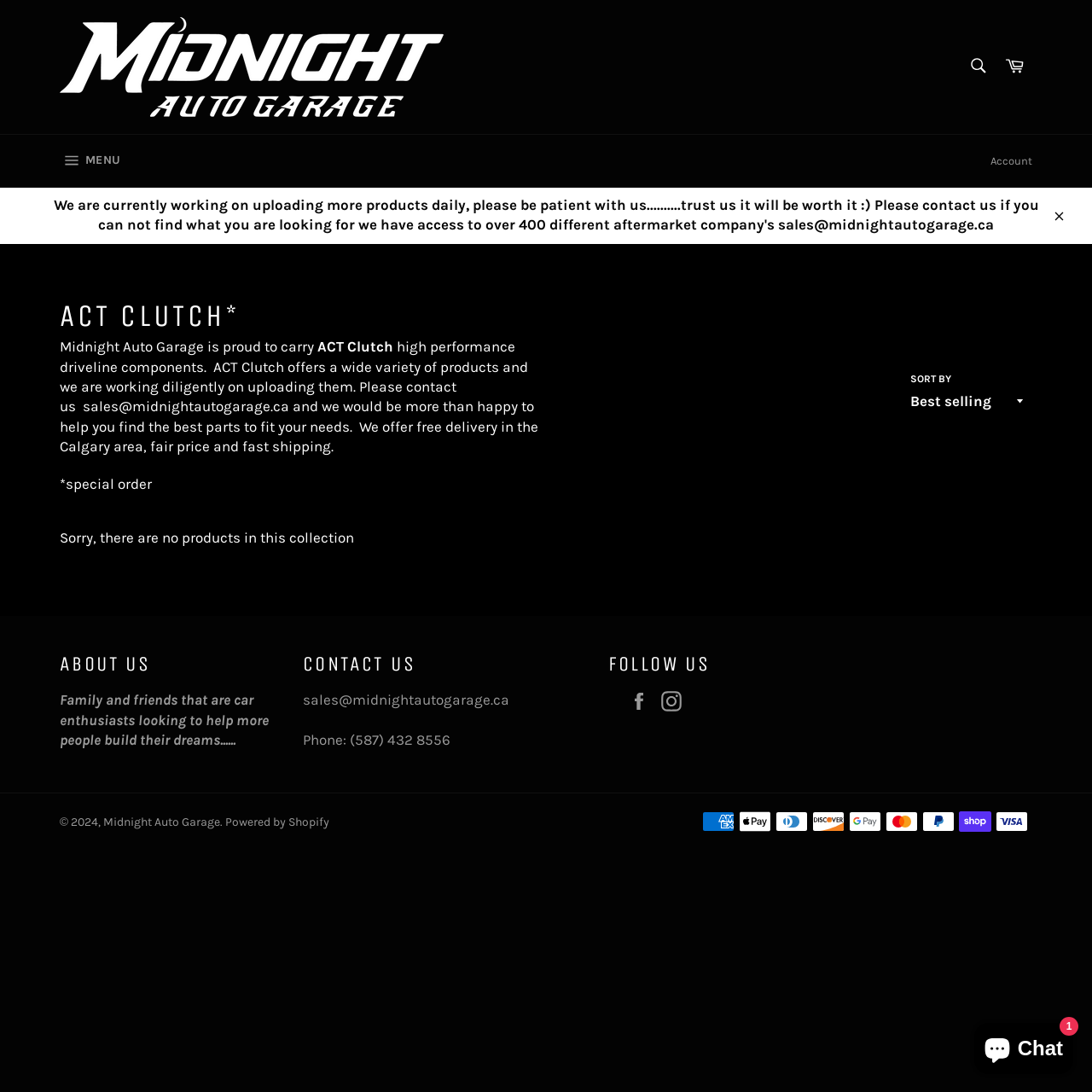Determine the bounding box coordinates of the clickable region to follow the instruction: "View account information".

[0.899, 0.125, 0.953, 0.17]